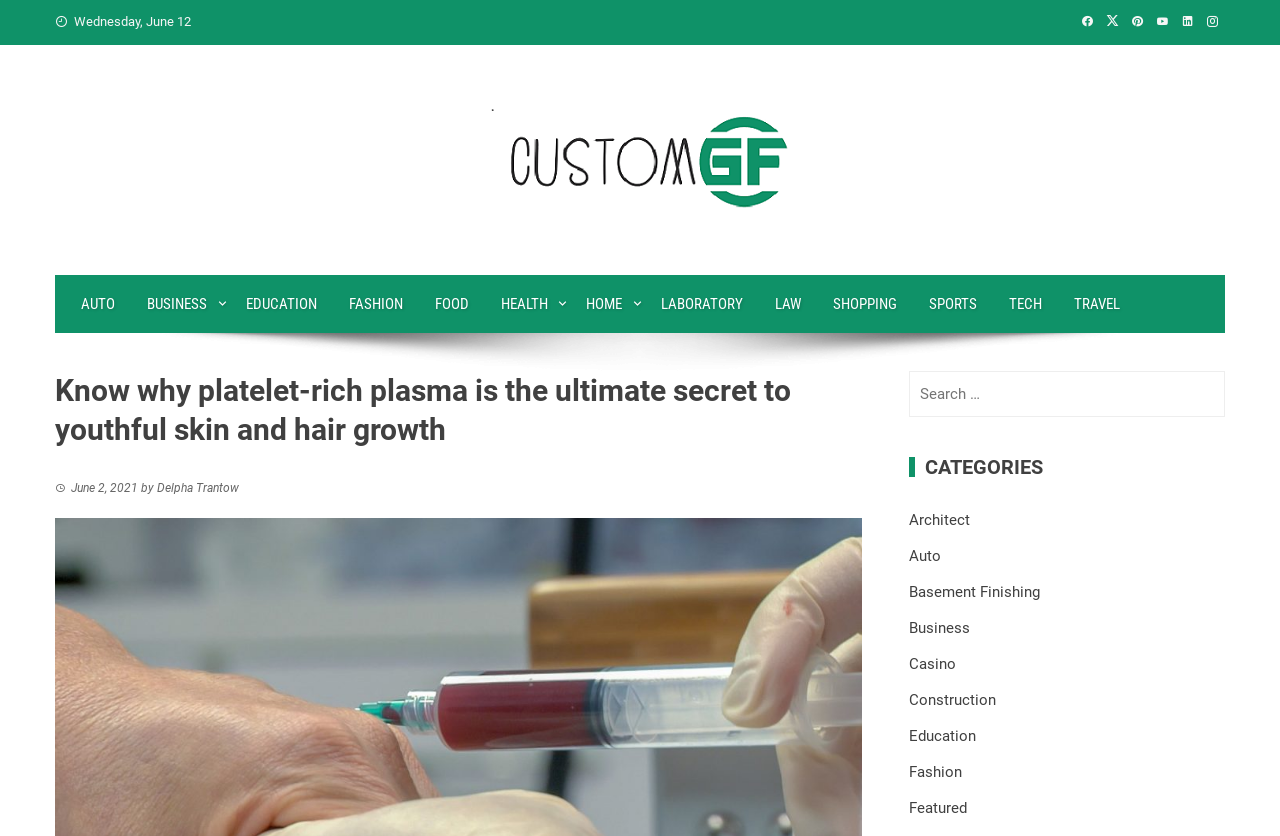What is the purpose of the search box?
Answer the question with a single word or phrase by looking at the picture.

To search for content